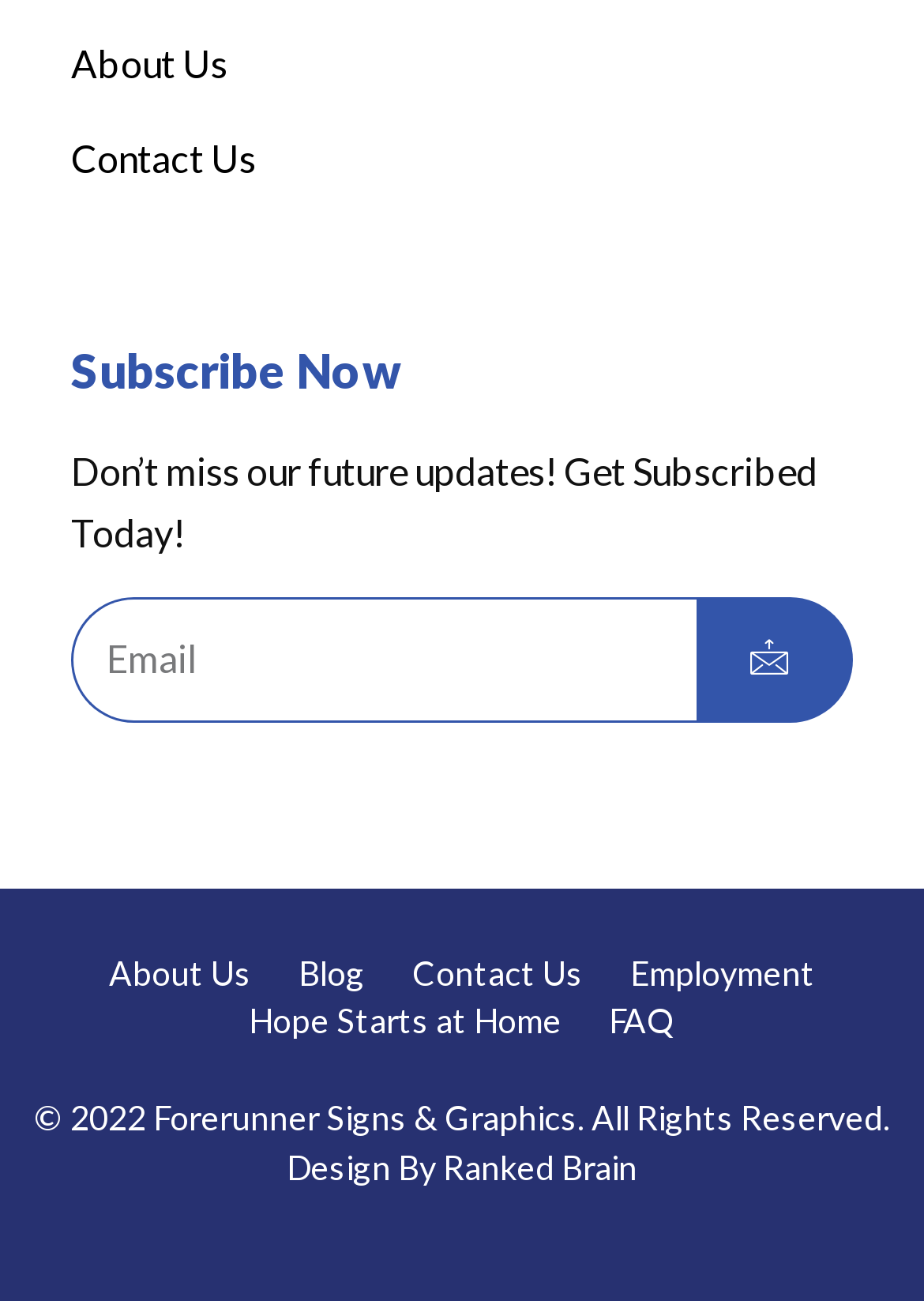What is the purpose of the 'Subscribe Now' section?
Please answer the question as detailed as possible.

The 'Subscribe Now' section is likely used to allow users to receive future updates from the website. This is inferred from the static text 'Don’t miss our future updates! Get Subscribed Today!' and the presence of an email textbox and a submit button.